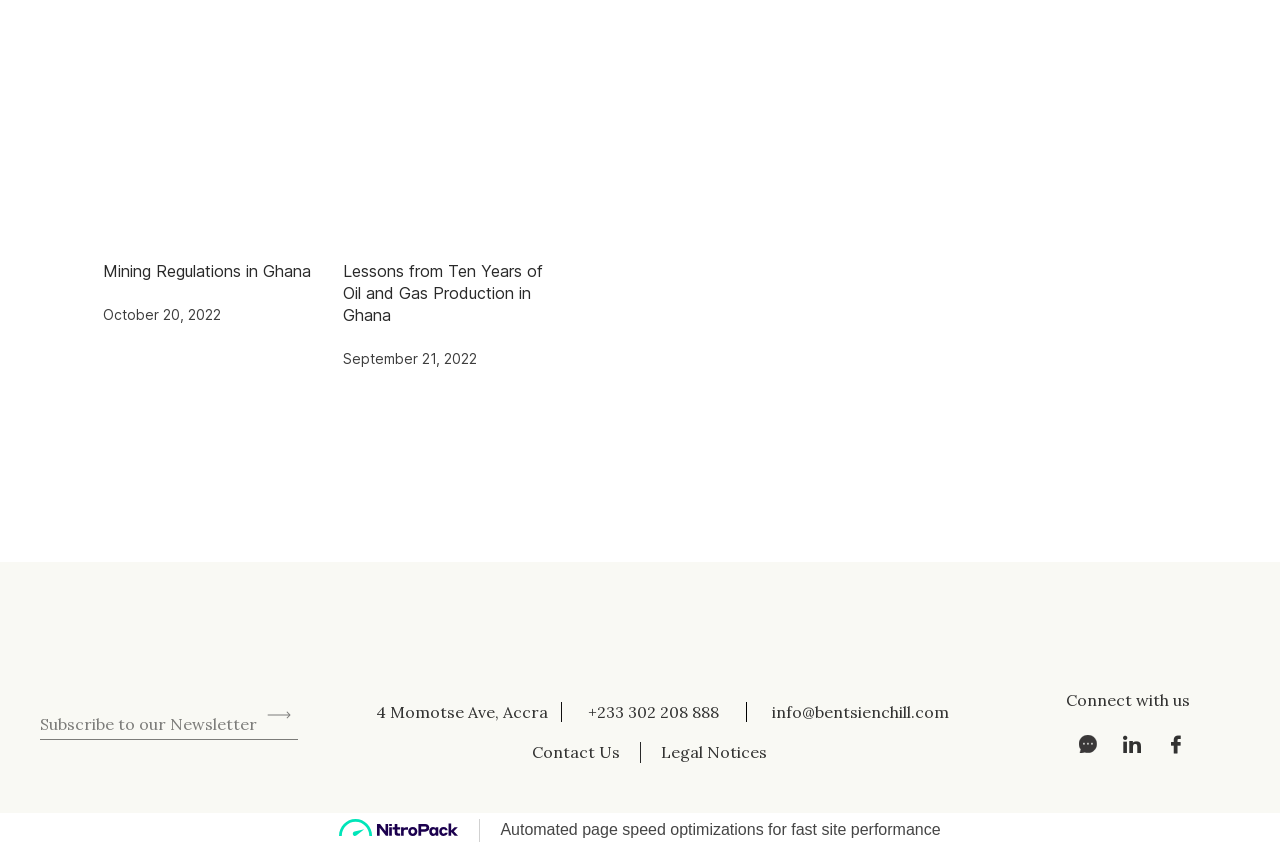What is the company's contact phone number? Observe the screenshot and provide a one-word or short phrase answer.

+233 302 208 888